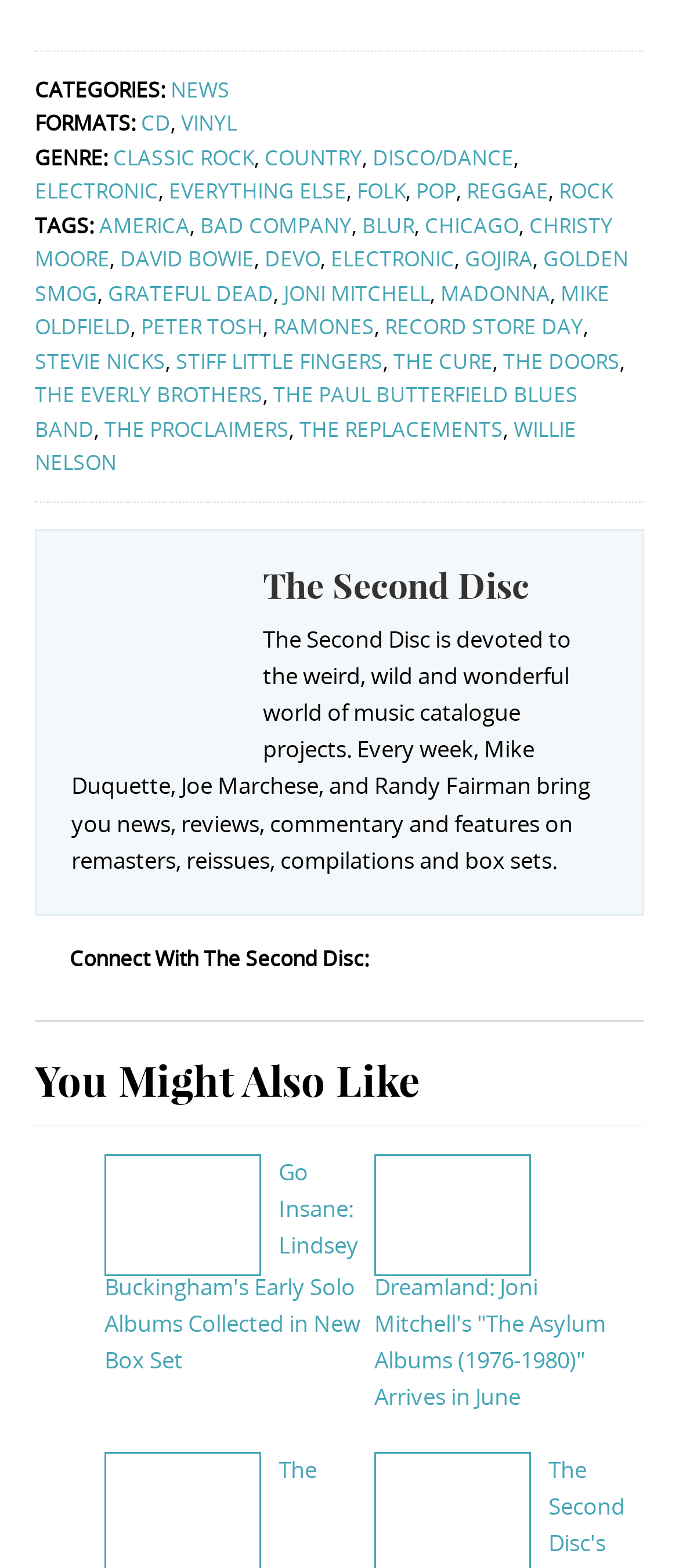Answer the question with a single word or phrase: 
What is the name of the authors of the website?

Mike Duquette, Joe Marchese, and Randy Fairman